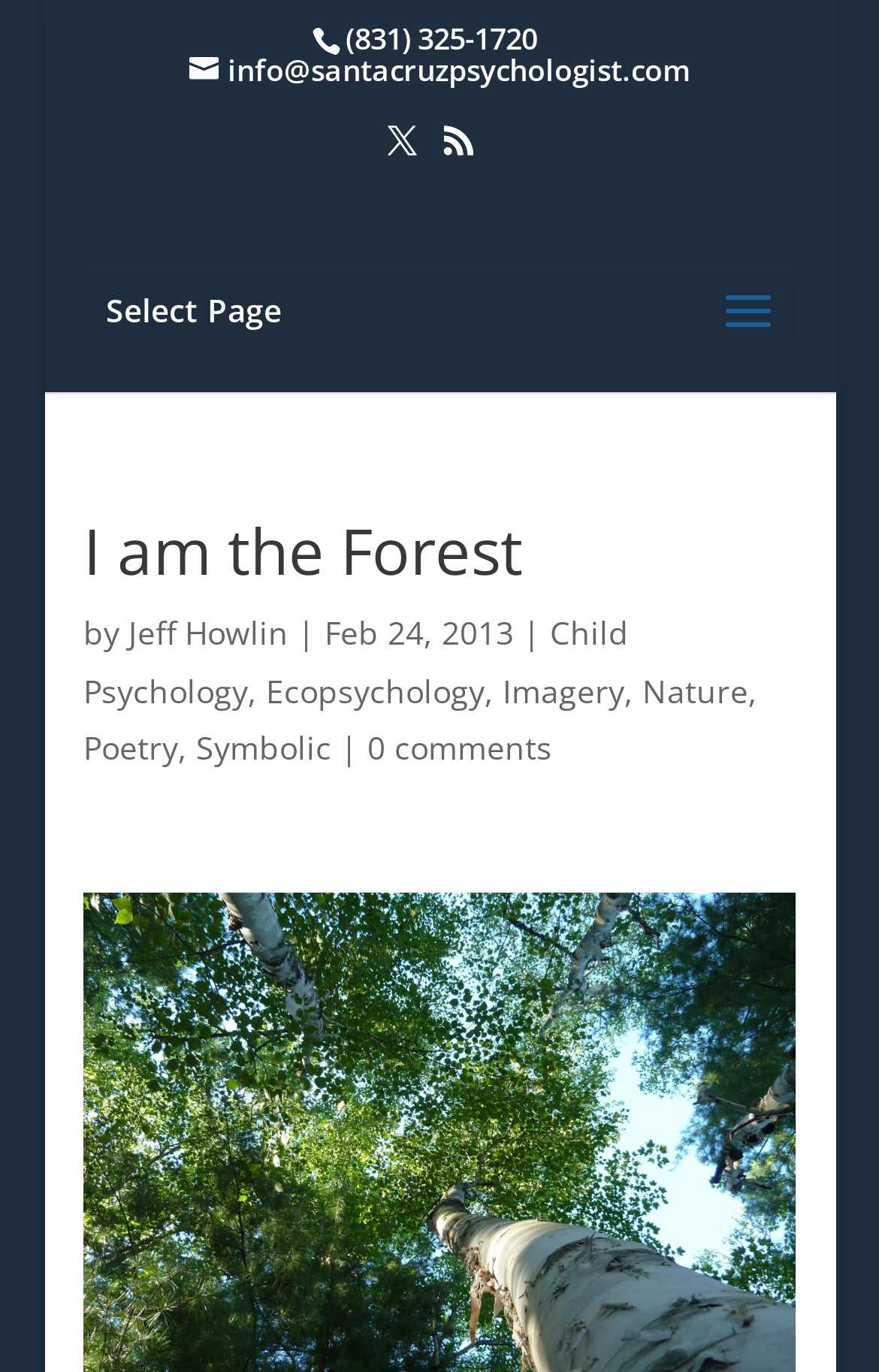Please identify the bounding box coordinates of where to click in order to follow the instruction: "read about Child Psychology".

[0.095, 0.445, 0.716, 0.518]